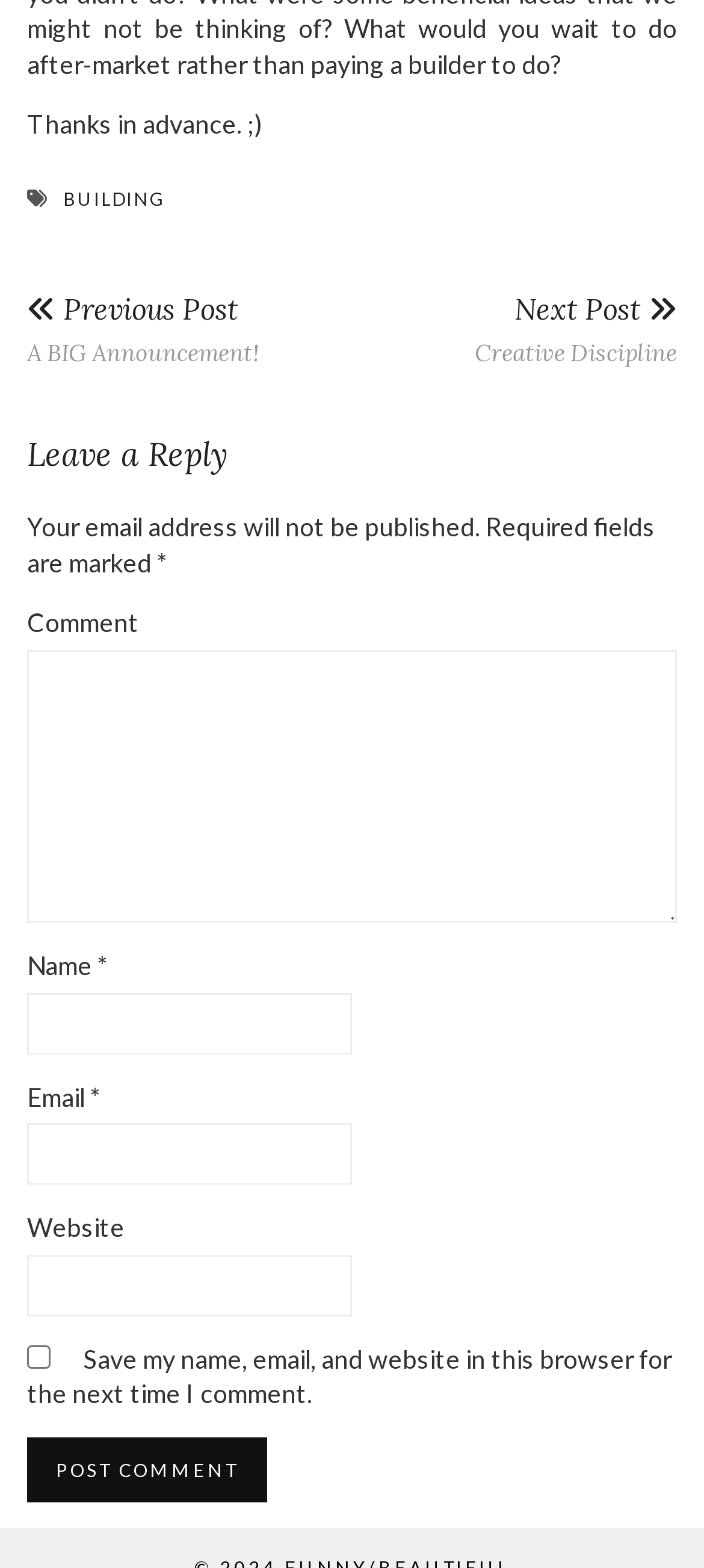Please determine the bounding box coordinates of the element to click on in order to accomplish the following task: "Read 'Terms'". Ensure the coordinates are four float numbers ranging from 0 to 1, i.e., [left, top, right, bottom].

None